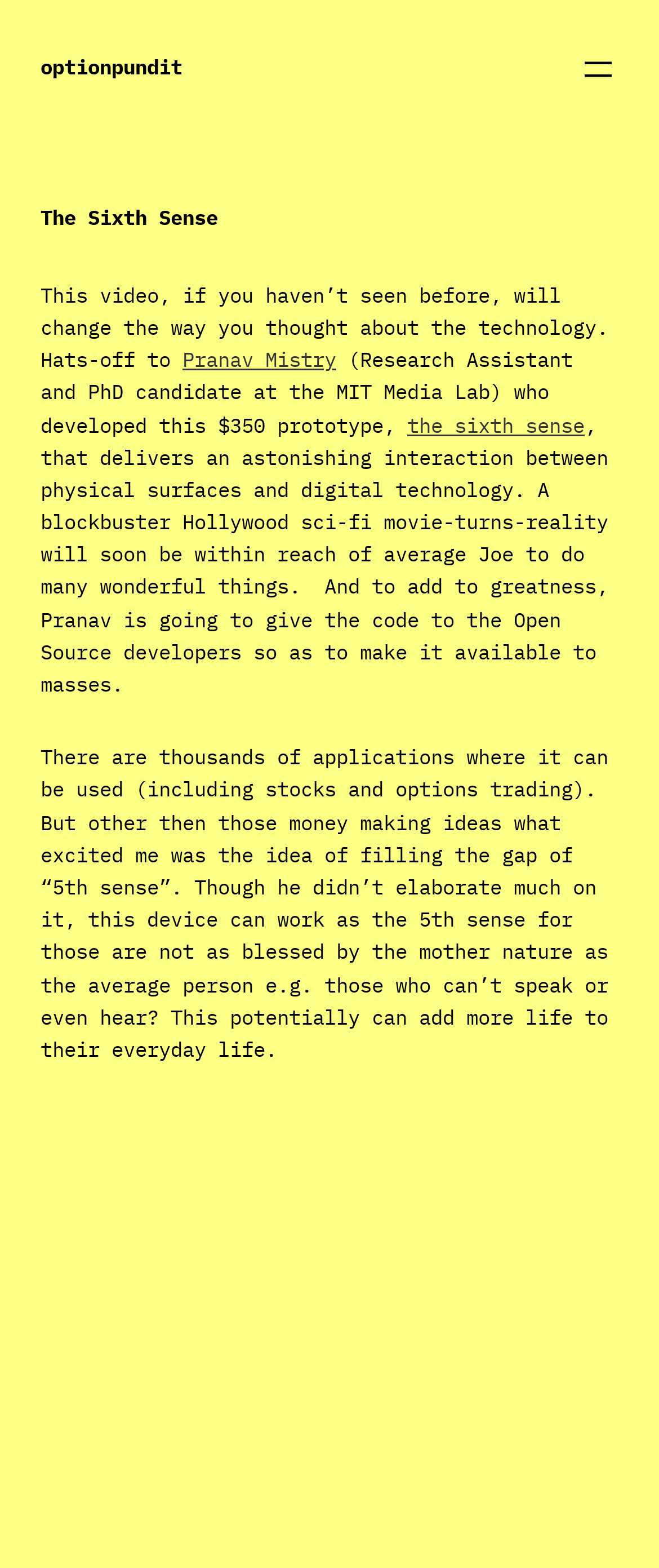Using the information in the image, give a detailed answer to the following question: Who is the target audience for the sixth sense device?

The webpage suggests that the sixth sense device can be used to help people who are not as blessed by nature, such as those who cannot speak or hear, as mentioned in the text 'this device can work as the 5th sense for those are not as blessed by the mother nature as the average person e.g. those who can’t speak or even hear'.